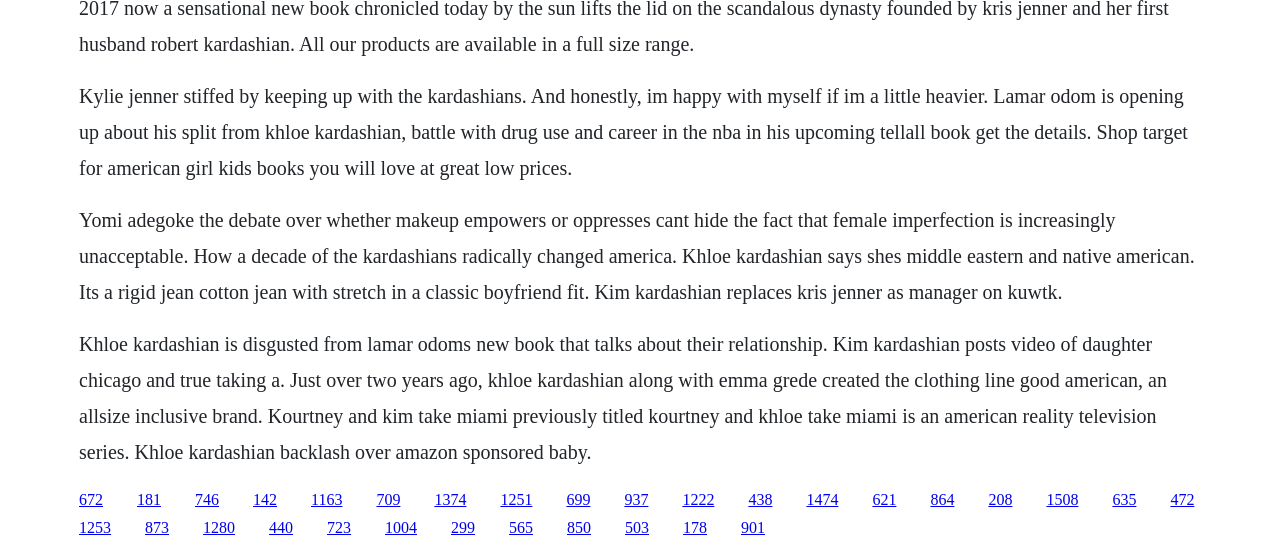Who is the author of the upcoming tell-all book?
Based on the screenshot, respond with a single word or phrase.

Lamar Odom